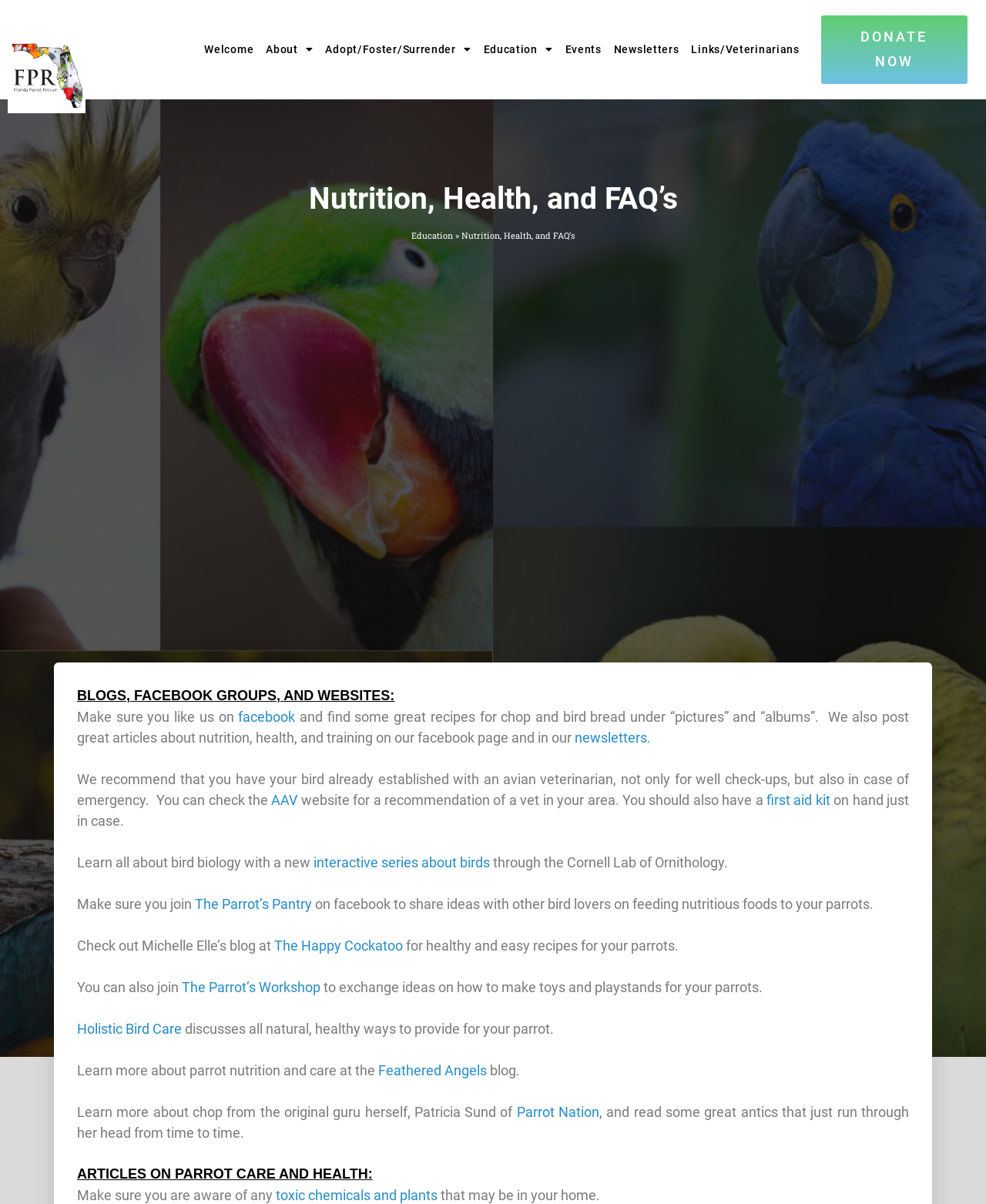Based on the element description toxic chemicals and plants, identify the bounding box coordinates for the UI element. The coordinates should be in the format (top-left x, top-left y, bottom-right x, bottom-right y) and within the 0 to 1 range.

[0.28, 0.986, 0.444, 1.0]